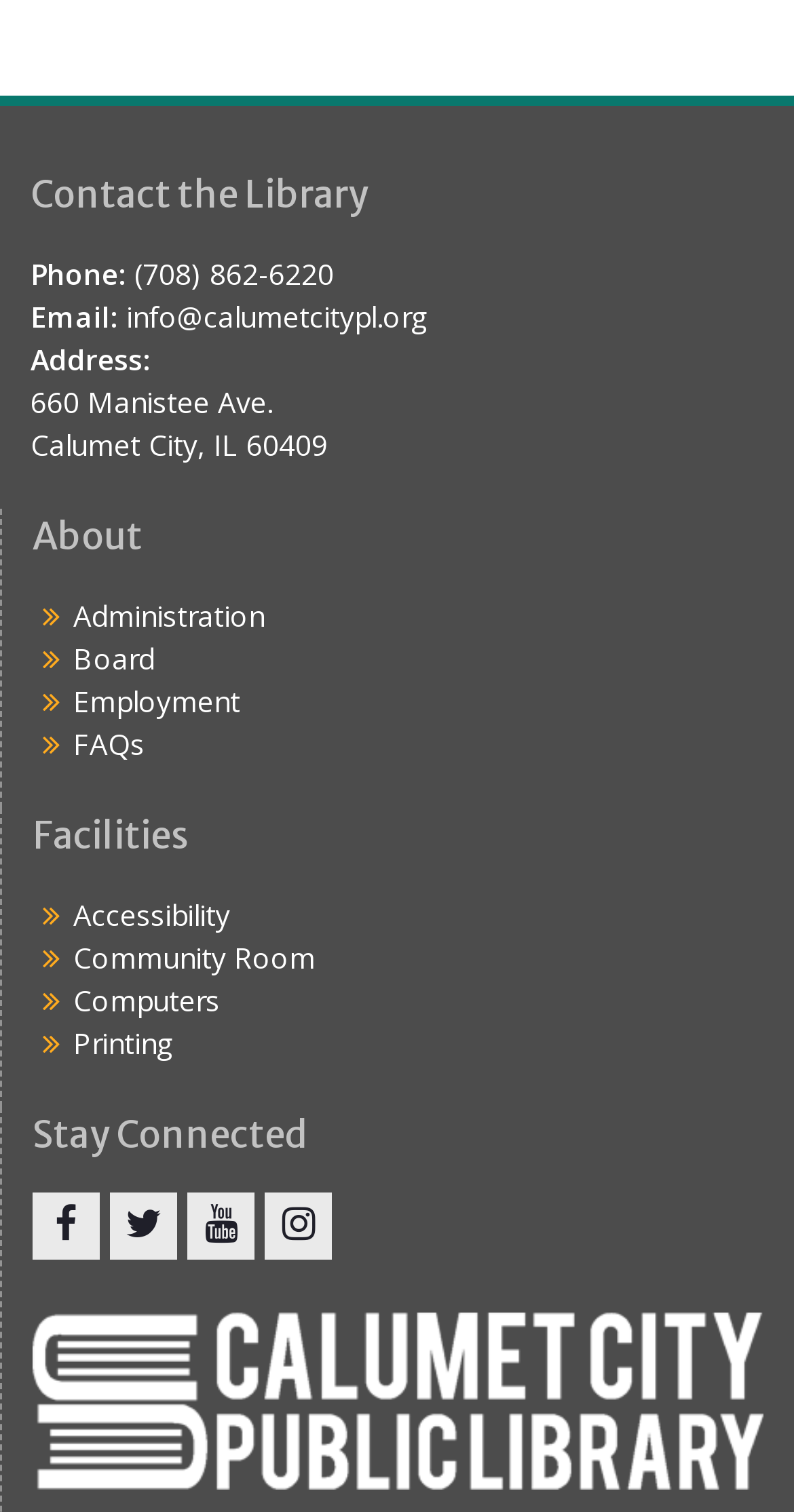What is the name of the room that can be reserved at the library?
Please provide a single word or phrase as your answer based on the image.

Community Room